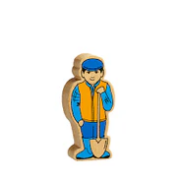Create an elaborate description of the image, covering every aspect.

This colorful image features a wooden figure of a farm worker, portrayed in a charming, simplistic style. The figure is dressed in a bright orange vest and blue attire, complete with a matching cap. He holds a shovel, suggesting a connection to farm activities or gardening. This character represents the "Lanka Kade farm man," a delightful addition that encourages imaginative play and storytelling among young children. Suitable for play from 10 months, this product, identified by the code 73975, highlights the theme of outdoor exploration and nurturing creativity in early childhood development.